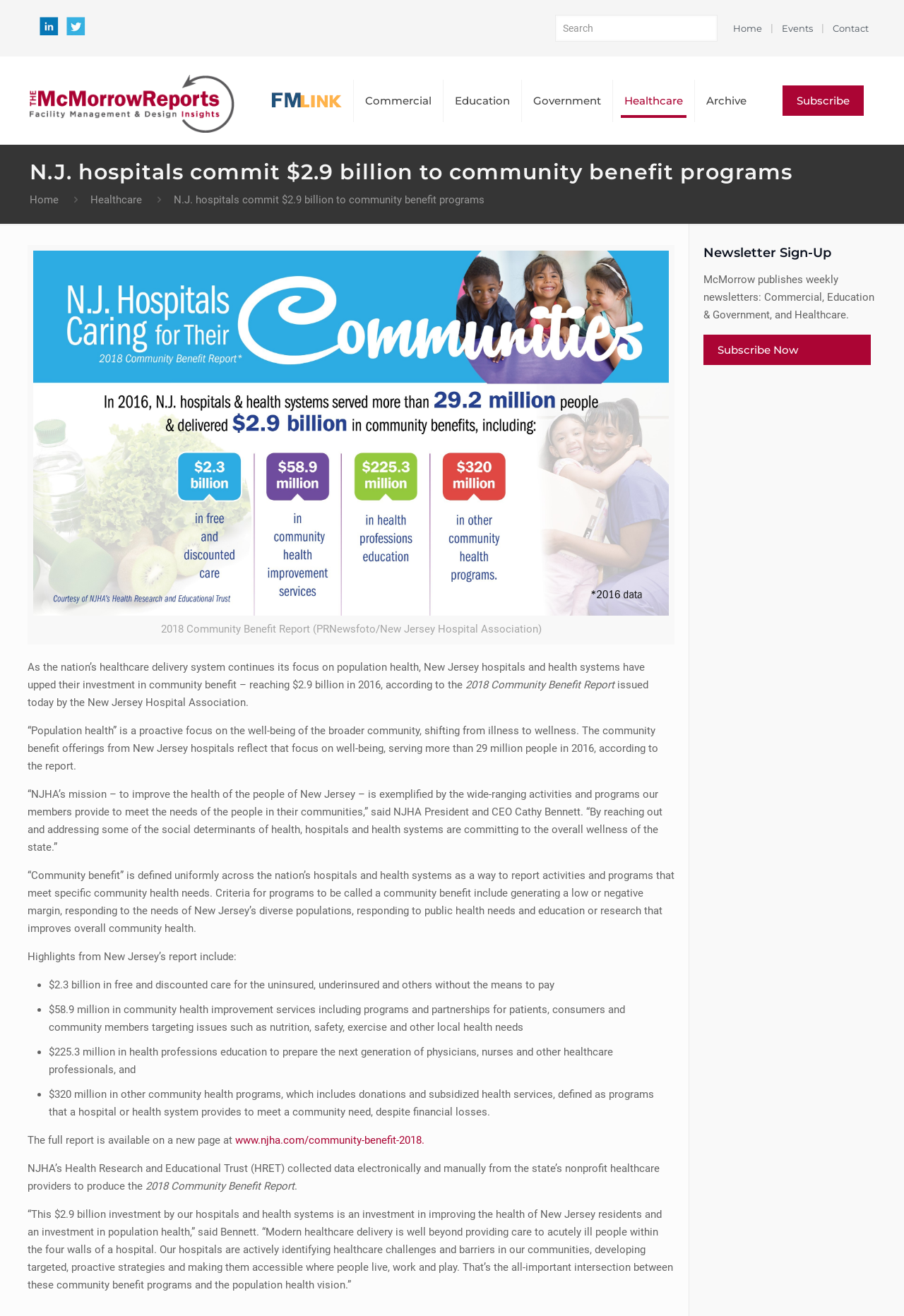Extract the bounding box coordinates of the UI element described by: "title="The McMorrow Reports"". The coordinates should include four float numbers ranging from 0 to 1, e.g., [left, top, right, bottom].

[0.033, 0.045, 0.26, 0.105]